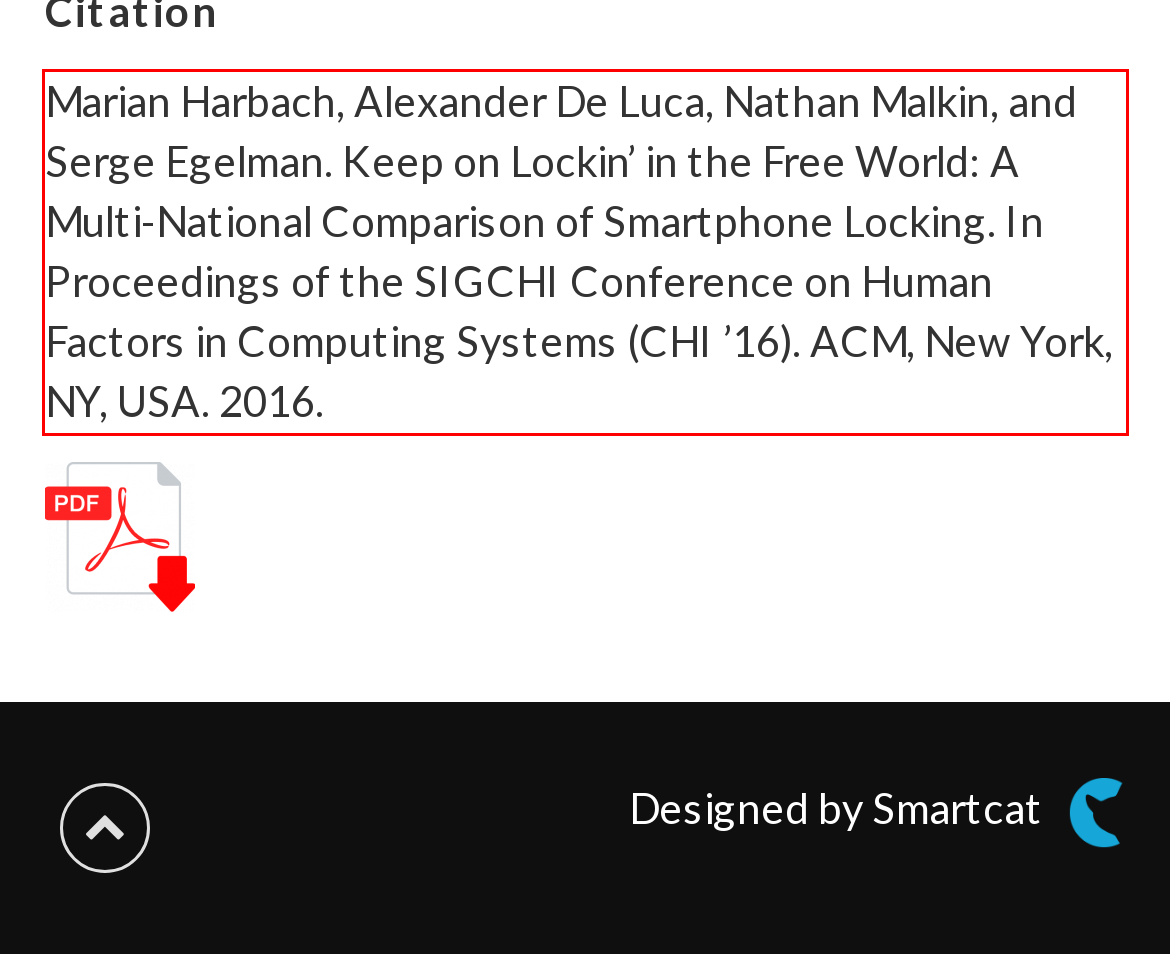You are presented with a screenshot containing a red rectangle. Extract the text found inside this red bounding box.

Marian Harbach, Alexander De Luca, Nathan Malkin, and Serge Egelman. Keep on Lockin’ in the Free World: A Multi-National Comparison of Smartphone Locking. In Proceedings of the SIGCHI Conference on Human Factors in Computing Systems (CHI ’16). ACM, New York, NY, USA. 2016.